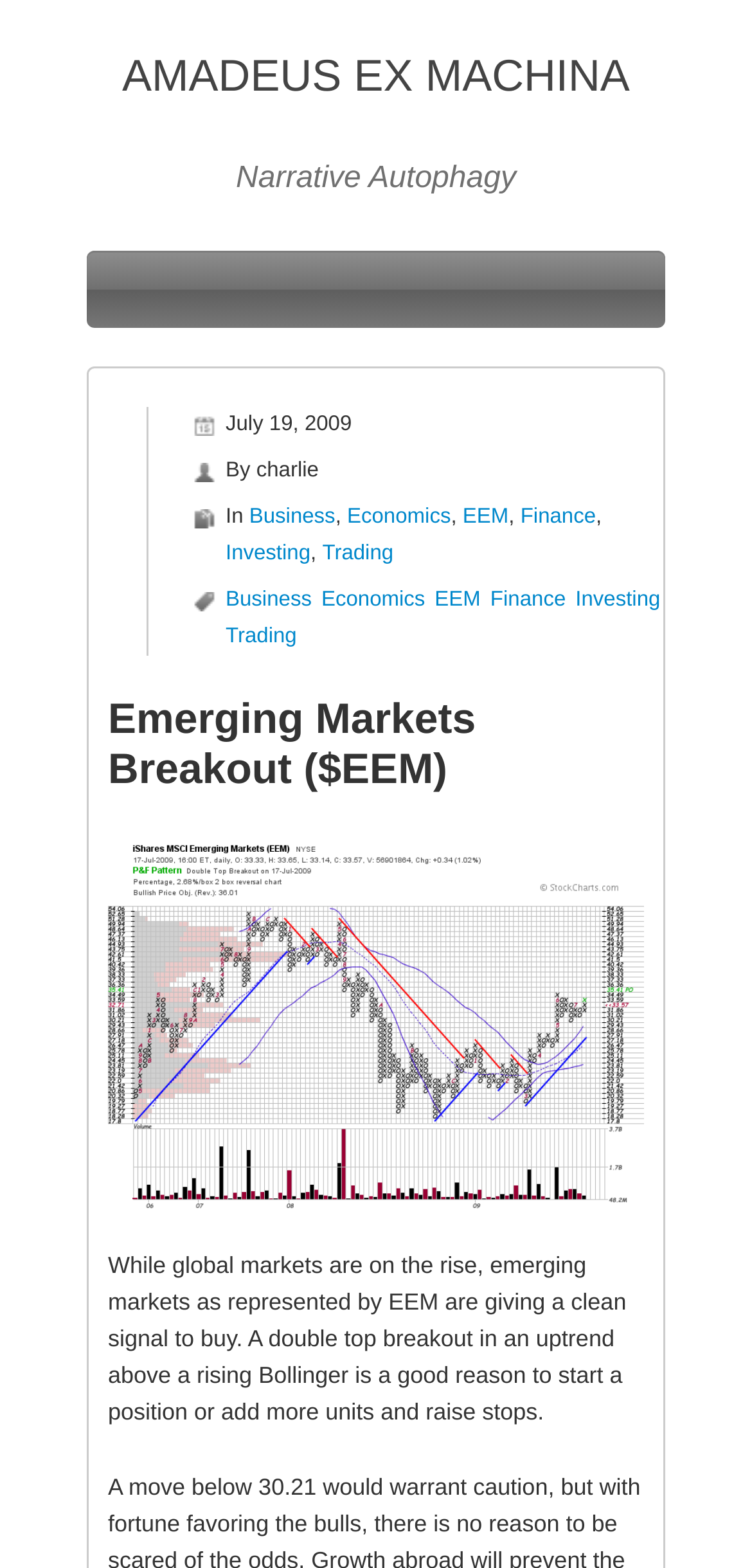Please identify the bounding box coordinates of the element's region that needs to be clicked to fulfill the following instruction: "Click on the 'Business' category". The bounding box coordinates should consist of four float numbers between 0 and 1, i.e., [left, top, right, bottom].

[0.331, 0.323, 0.446, 0.338]